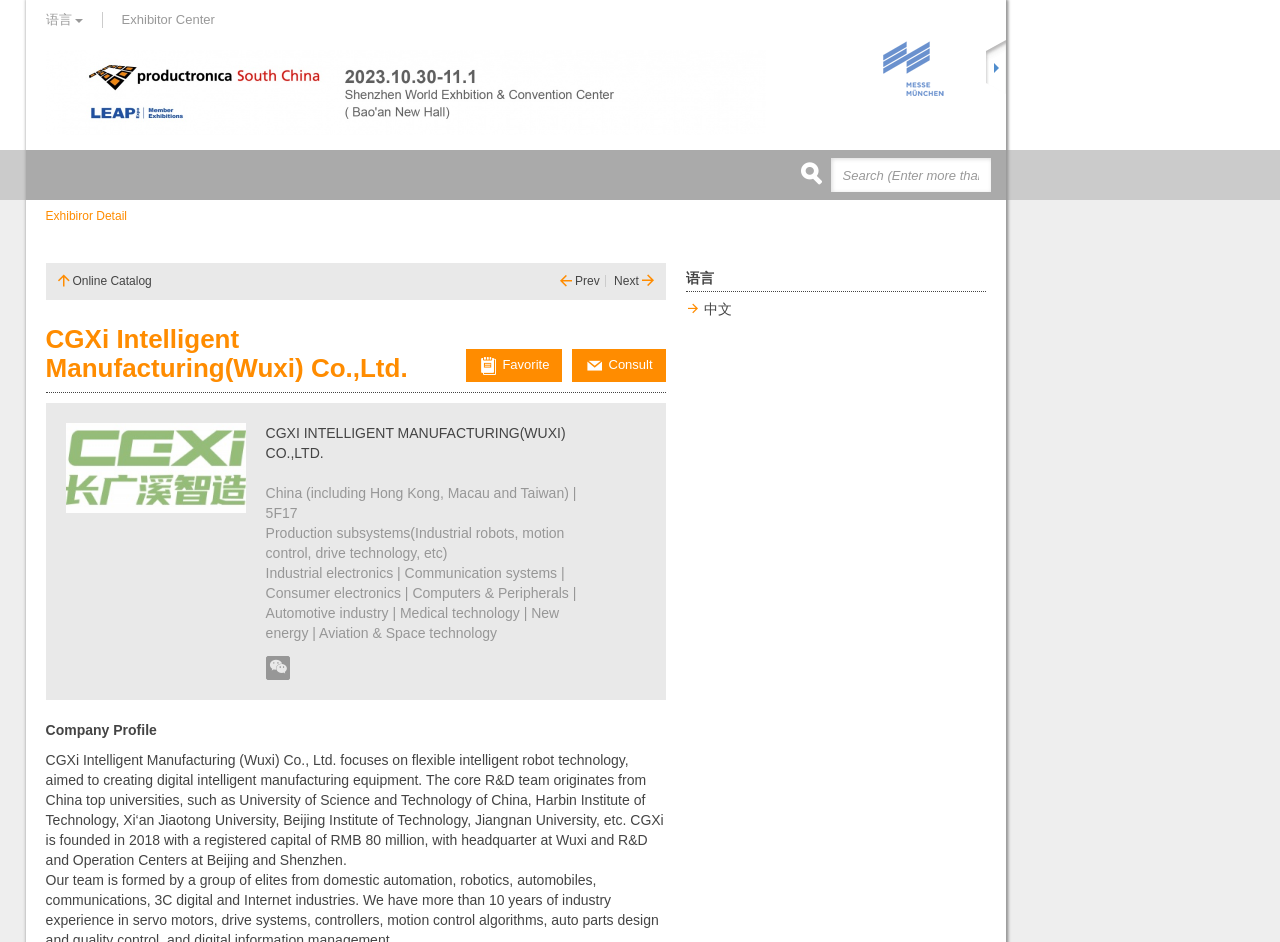Locate the bounding box coordinates of the element that should be clicked to fulfill the instruction: "Search online catalog".

[0.043, 0.29, 0.119, 0.308]